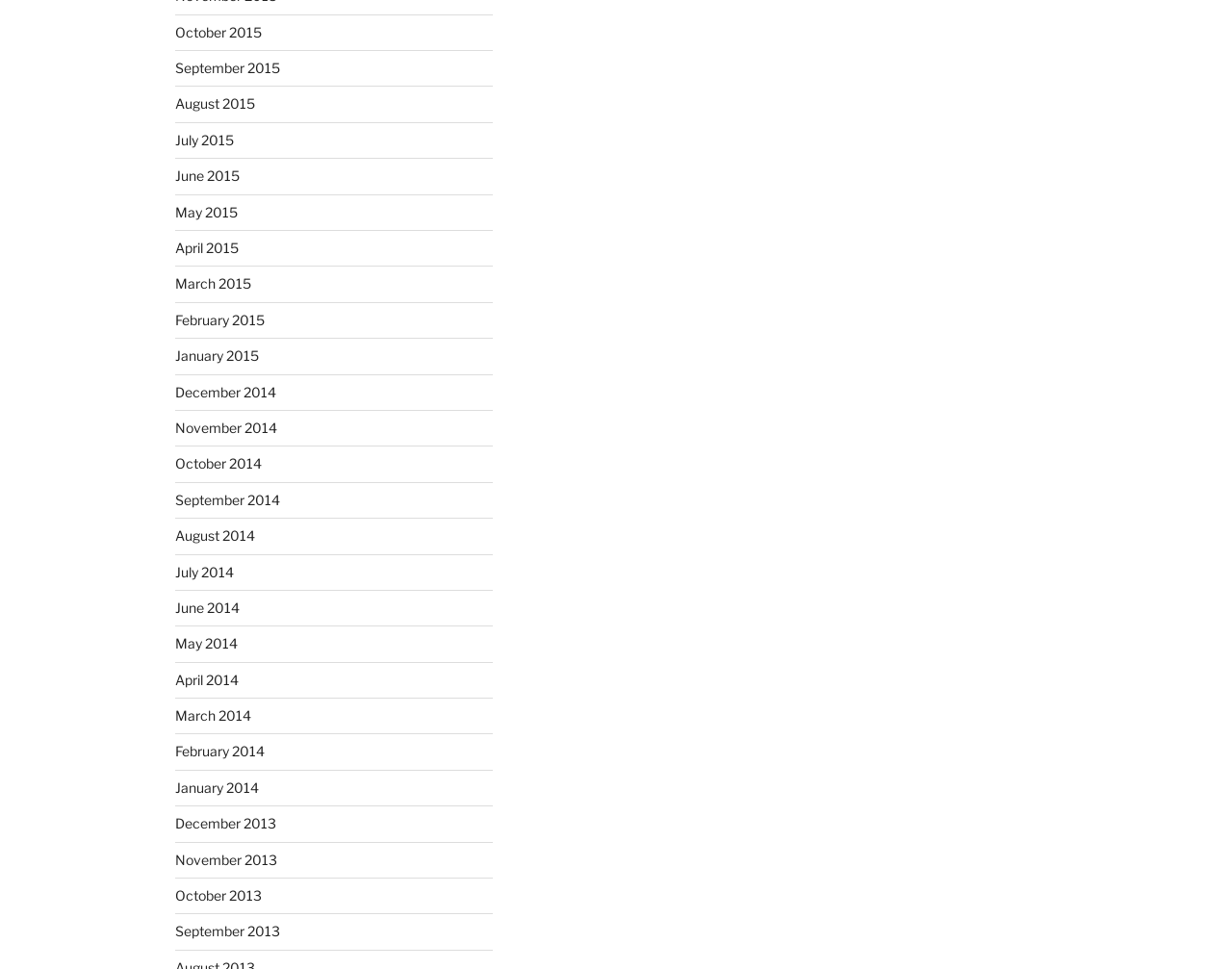In which year are there the most months listed?
Look at the image and provide a detailed response to the question.

I counted the number of months listed for each year and found that 2014 has the most months listed, with 12 months from January 2014 to December 2014.